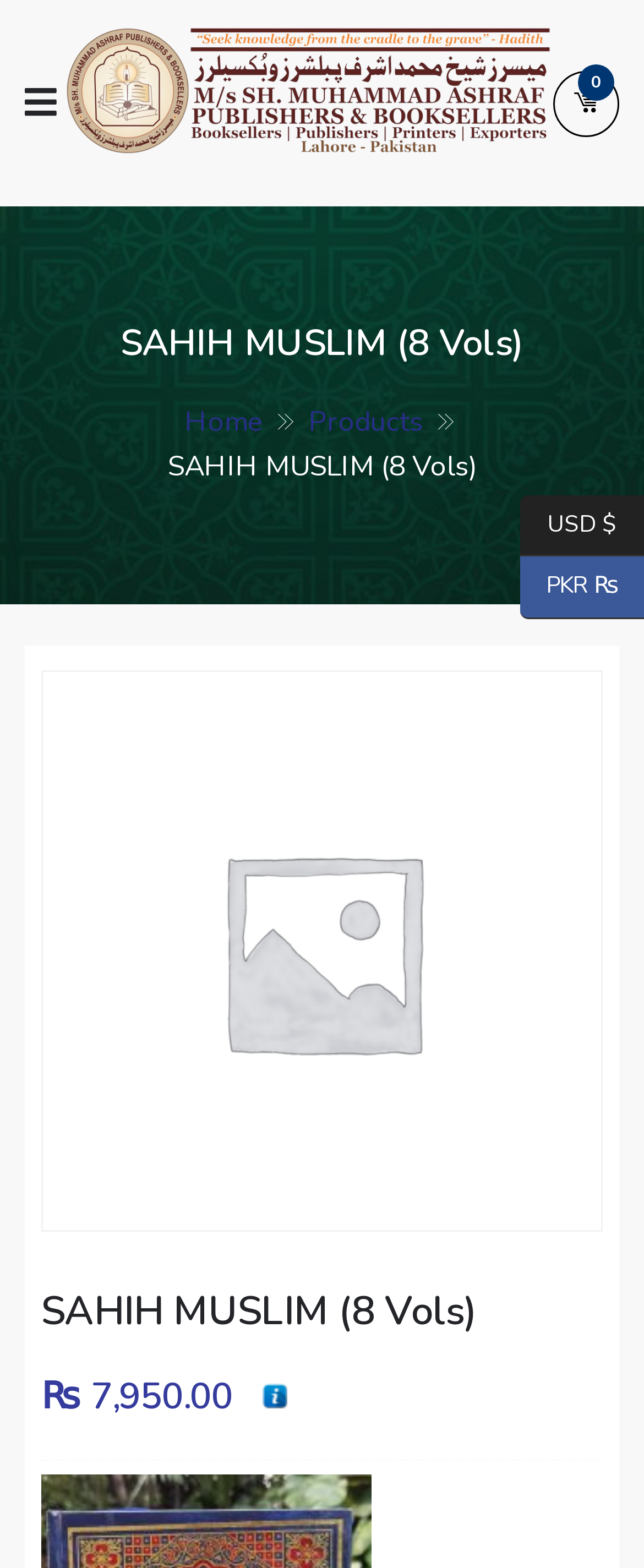Identify the bounding box coordinates of the section that should be clicked to achieve the task described: "Change currency to USD".

[0.808, 0.316, 1.0, 0.355]